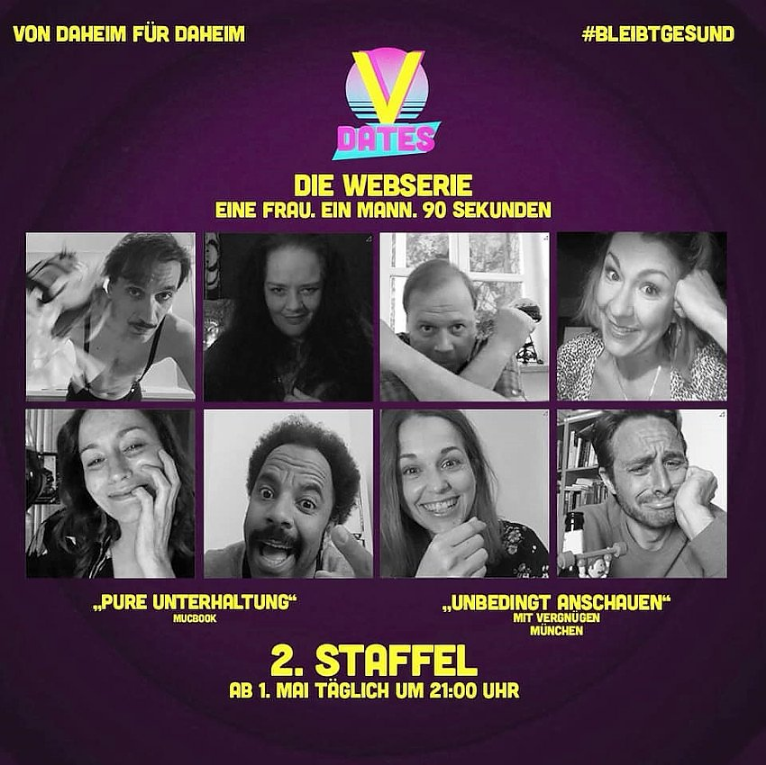How many actors are showcased in the image?
Using the screenshot, give a one-word or short phrase answer.

Nine